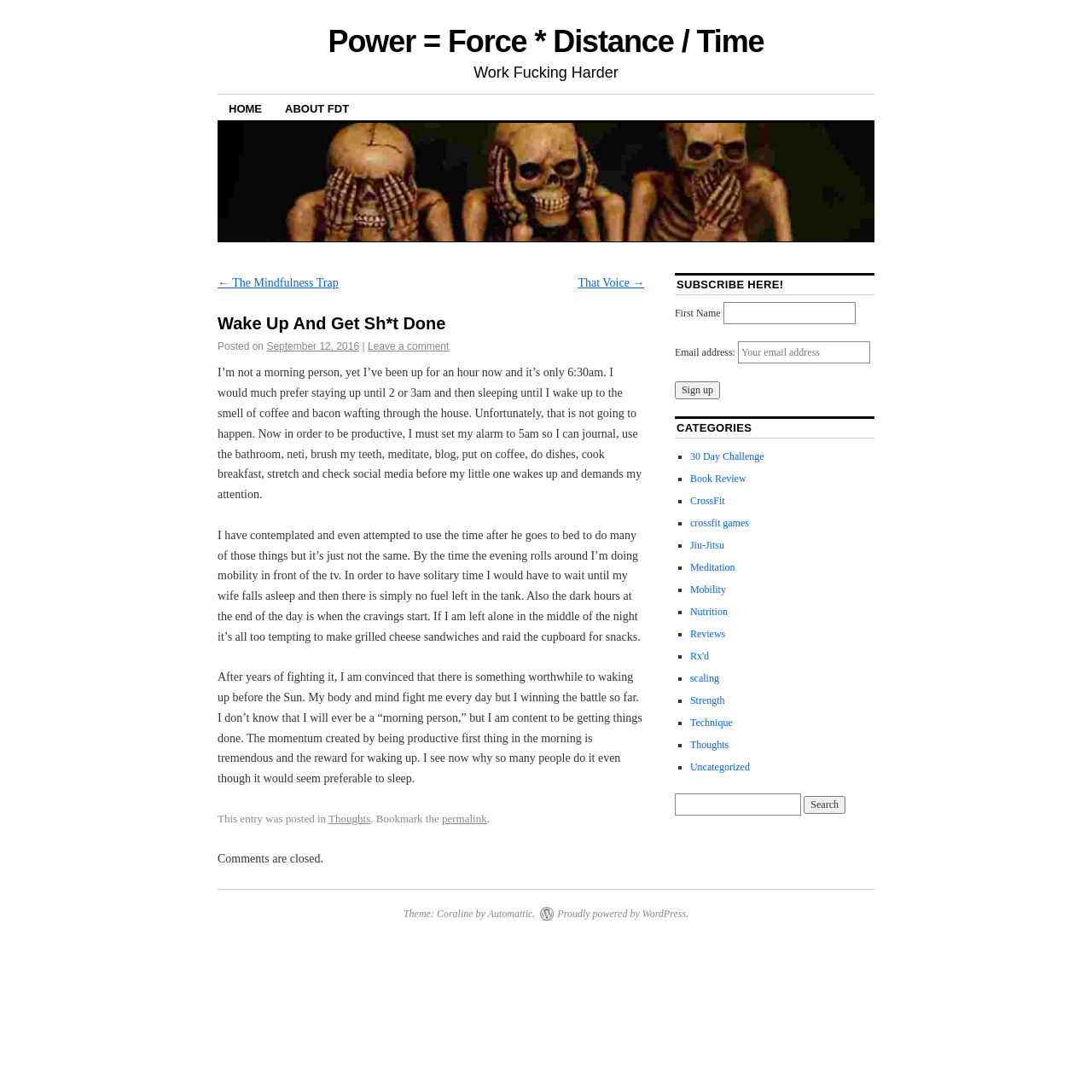How many links are in the CATEGORIES section?
Please provide a detailed answer to the question.

The CATEGORIES section contains 14 links, each represented by a ListMarker '■' followed by a link, such as '30 Day Challenge', 'Book Review', 'CrossFit', and so on.